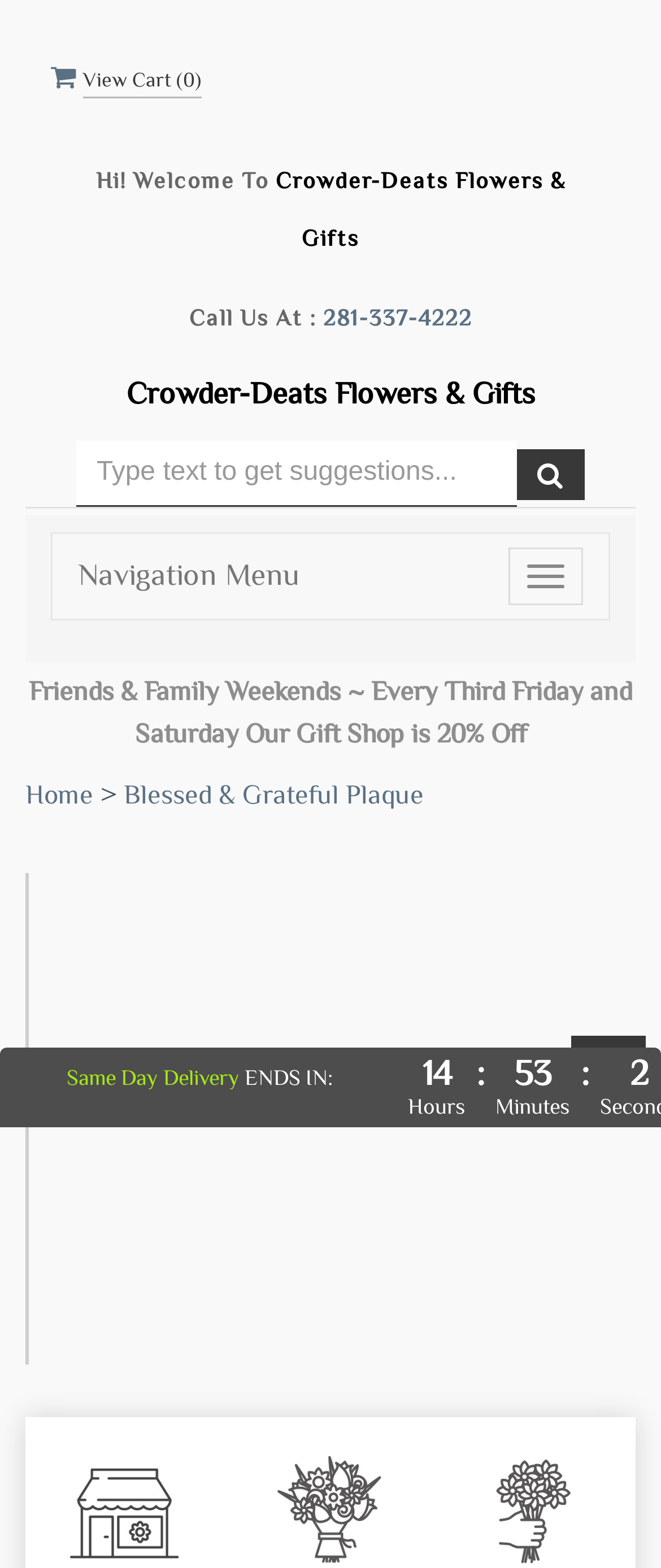Kindly determine the bounding box coordinates for the clickable area to achieve the given instruction: "Search for flowers".

[0.115, 0.281, 0.782, 0.323]